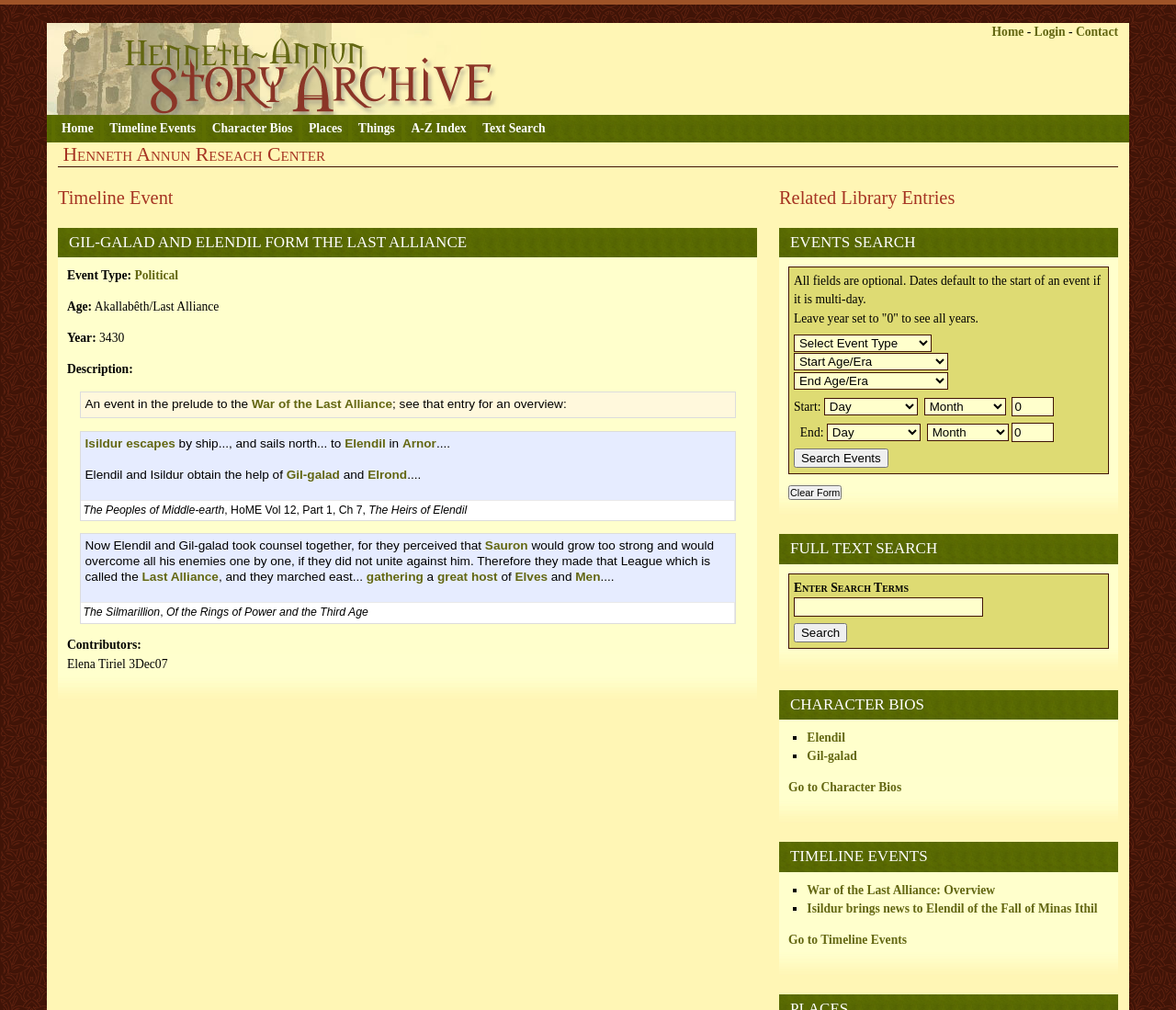What is the source of the information about Elendil and Gil-galad forming the Last Alliance?
Please interpret the details in the image and answer the question thoroughly.

I found the answer by looking at the citations section of the webpage, which is located at the bottom of the page. The text mentions that the information comes from 'The Silmarillion, Of the Rings of Power and the Third Age'.